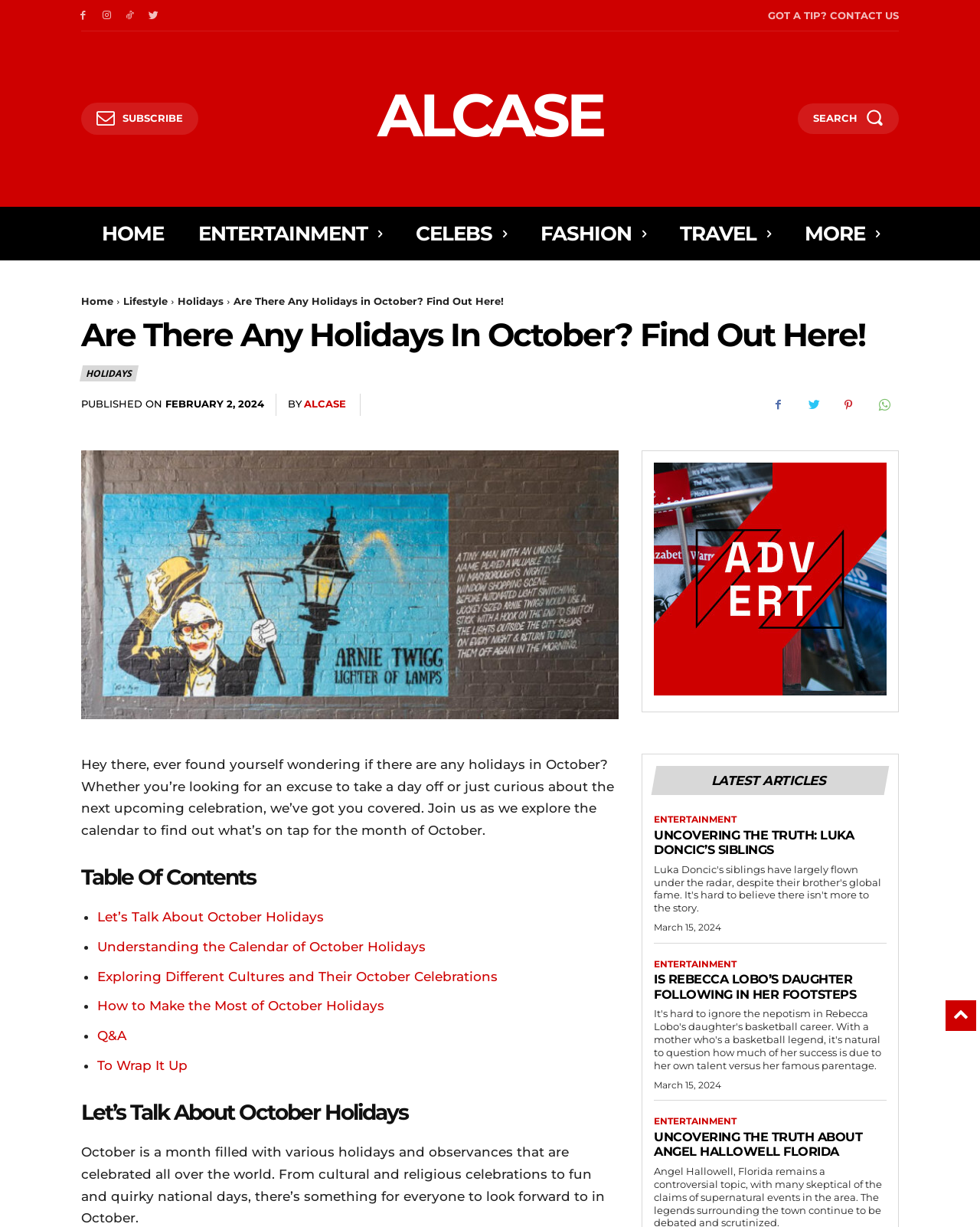Utilize the details in the image to give a detailed response to the question: How many sections are there in the Table of Contents?

I counted the number of sections in the Table of Contents, which includes 'Let’s Talk About October Holidays', 'Understanding the Calendar of October Holidays', 'Exploring Different Cultures and Their October Celebrations', 'How to Make the Most of October Holidays', 'Q&A', and 'To Wrap It Up'.